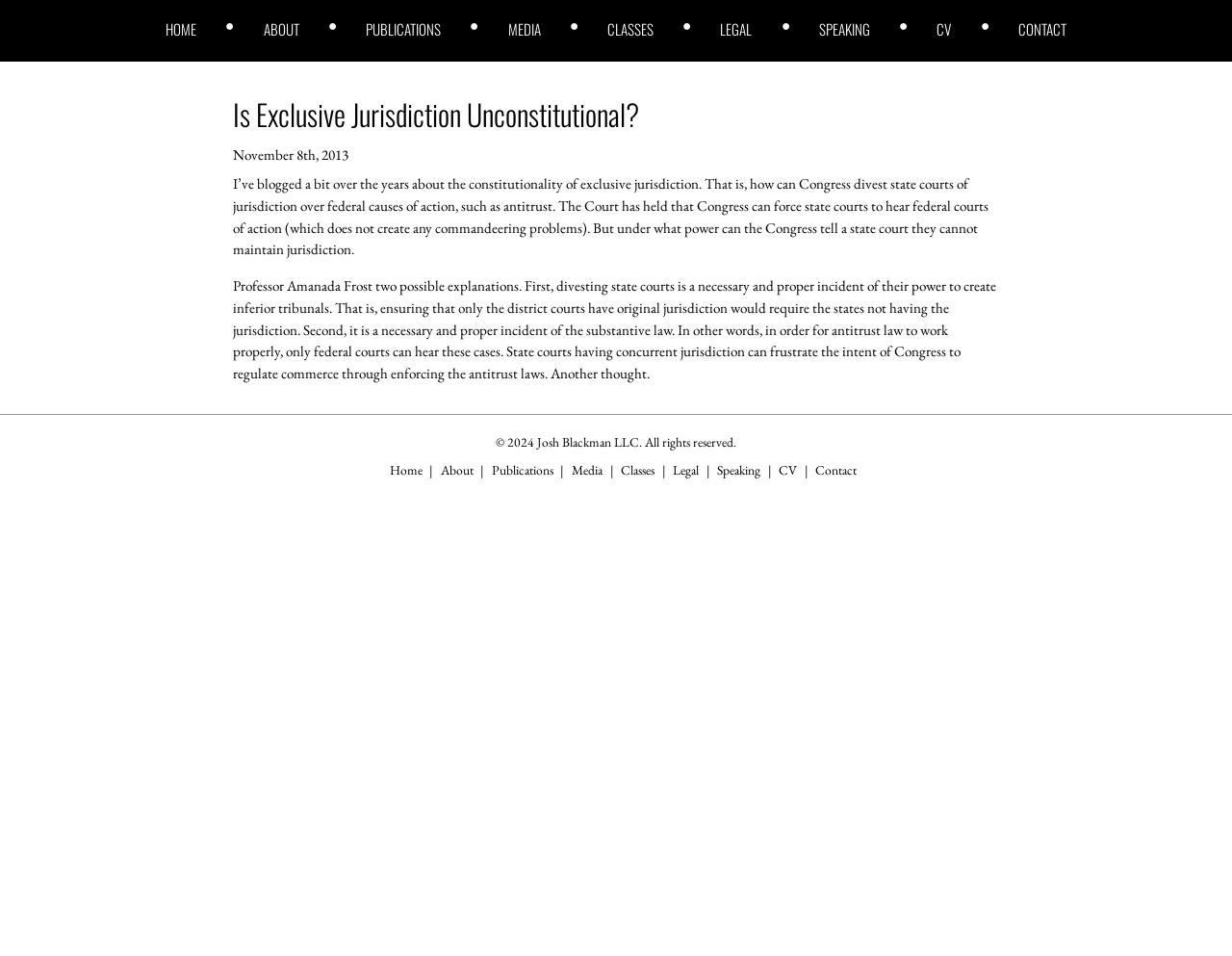Locate the bounding box coordinates of the clickable part needed for the task: "Click the 'Knowledge' link".

None